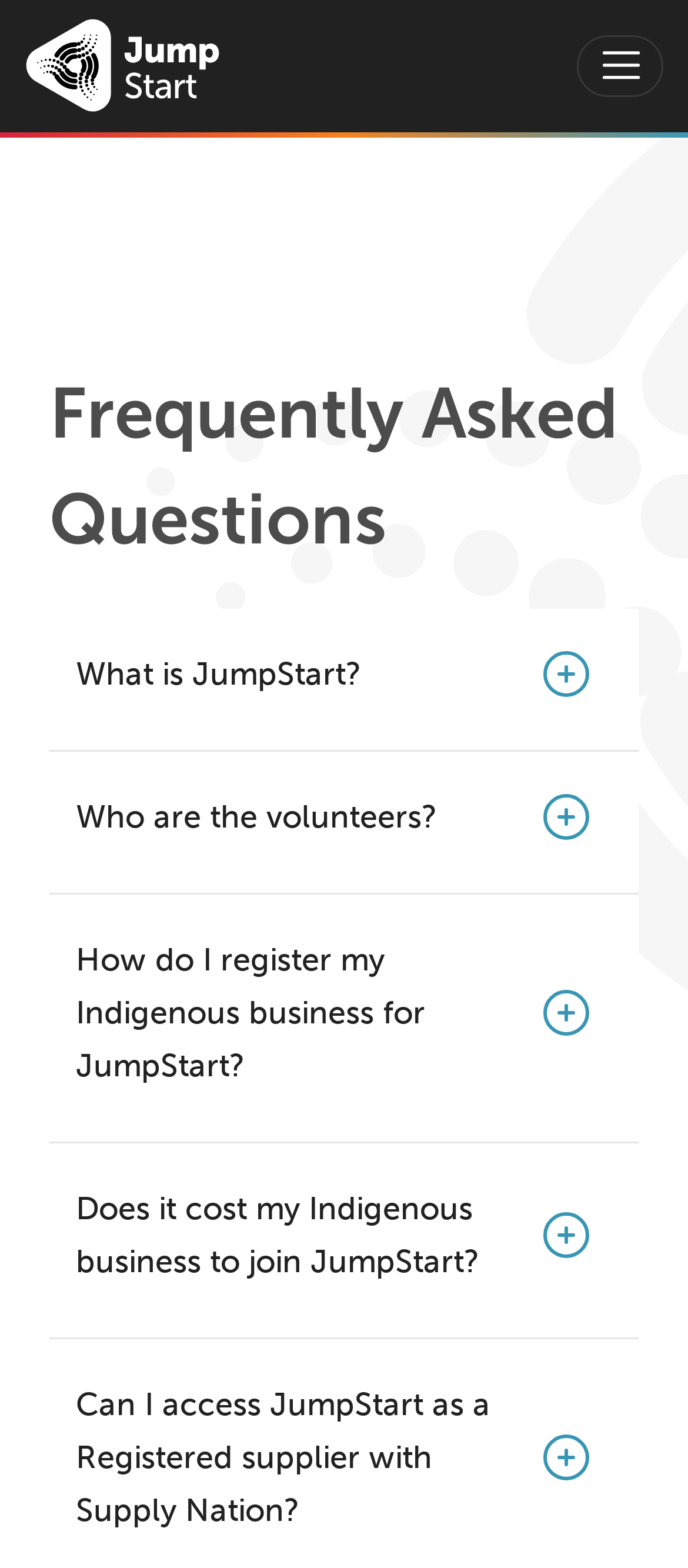Is the navigation menu expanded?
Answer the question in as much detail as possible.

I checked the button 'Toggle navigation' and found that its 'expanded' property is set to 'False', indicating that the navigation menu is not expanded.